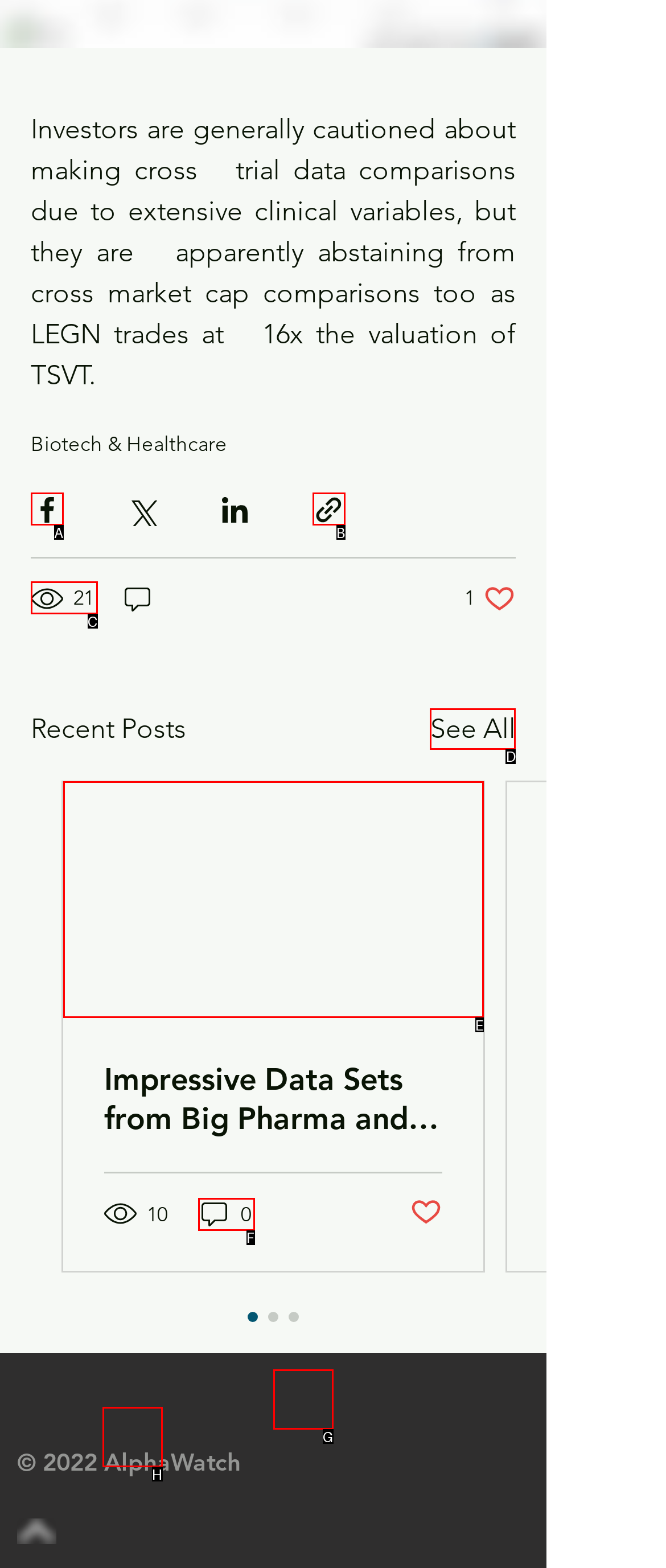Identify the appropriate choice to fulfill this task: See all posts
Respond with the letter corresponding to the correct option.

D